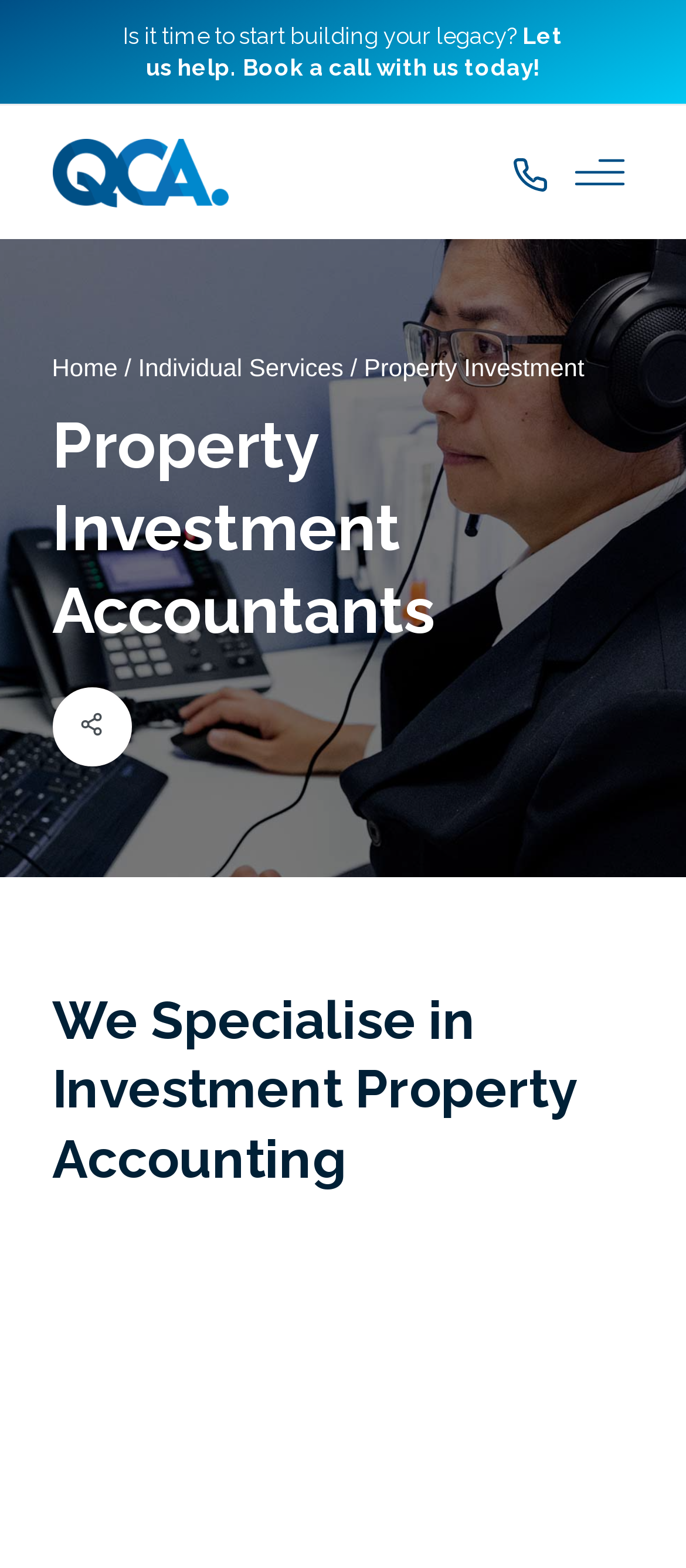Respond to the following question with a brief word or phrase:
How many main sections are there in the navigation menu?

3